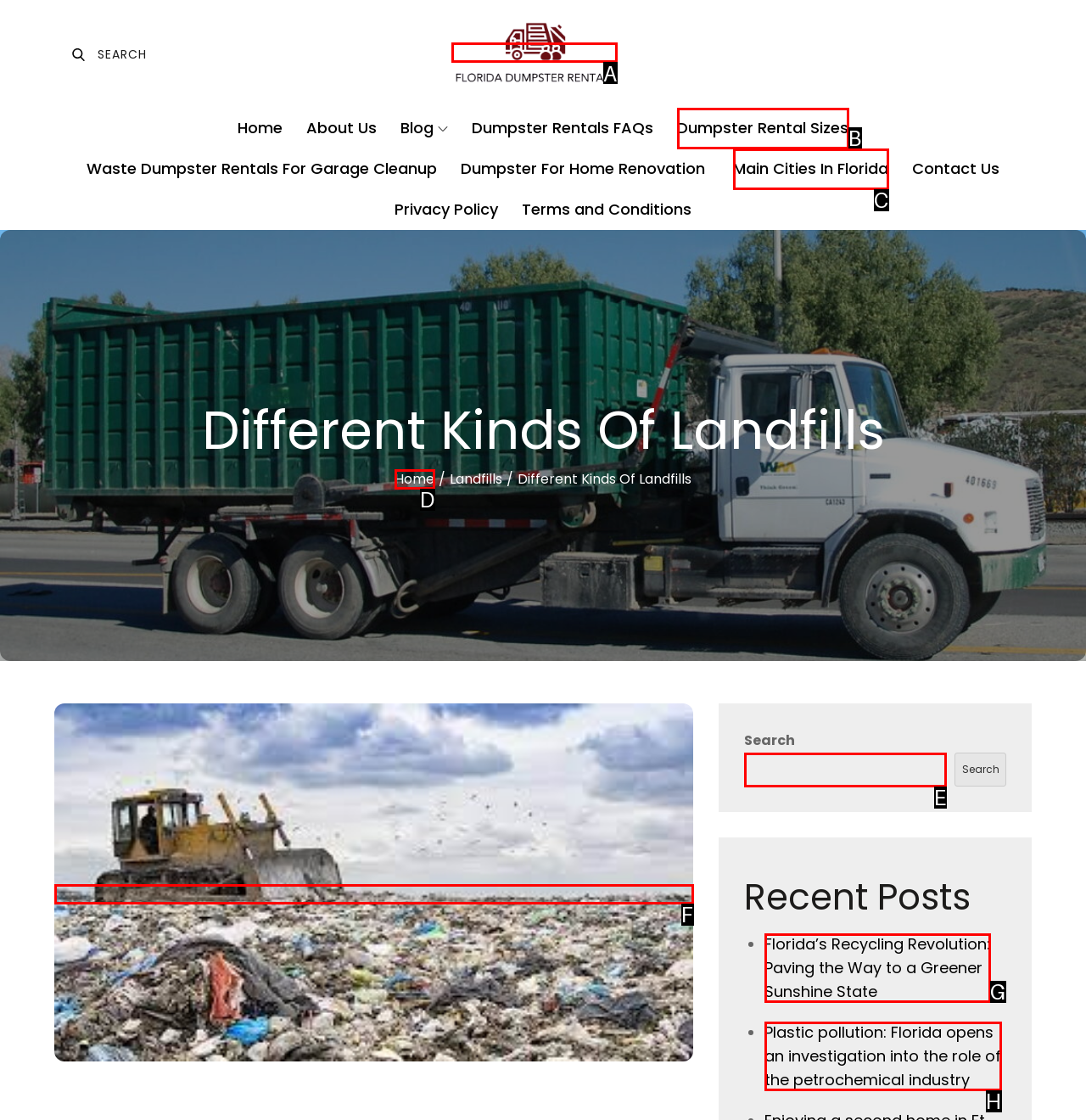Determine the HTML element that aligns with the description: alt="Florida dumpster rentals"
Answer by stating the letter of the appropriate option from the available choices.

A